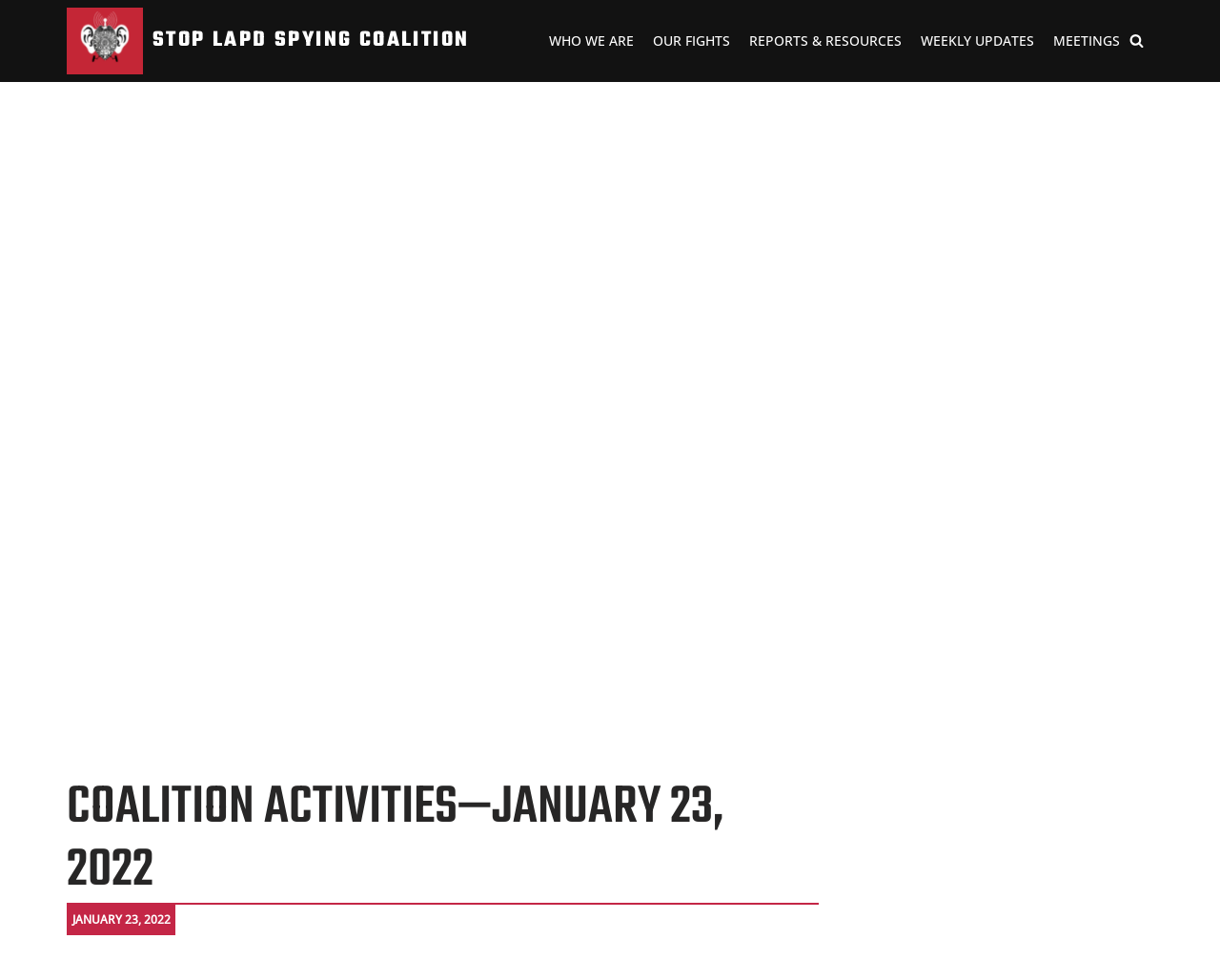What is the text on the top-left corner of the webpage?
Look at the image and respond with a single word or a short phrase.

STOP LAPD SPYING COALITION